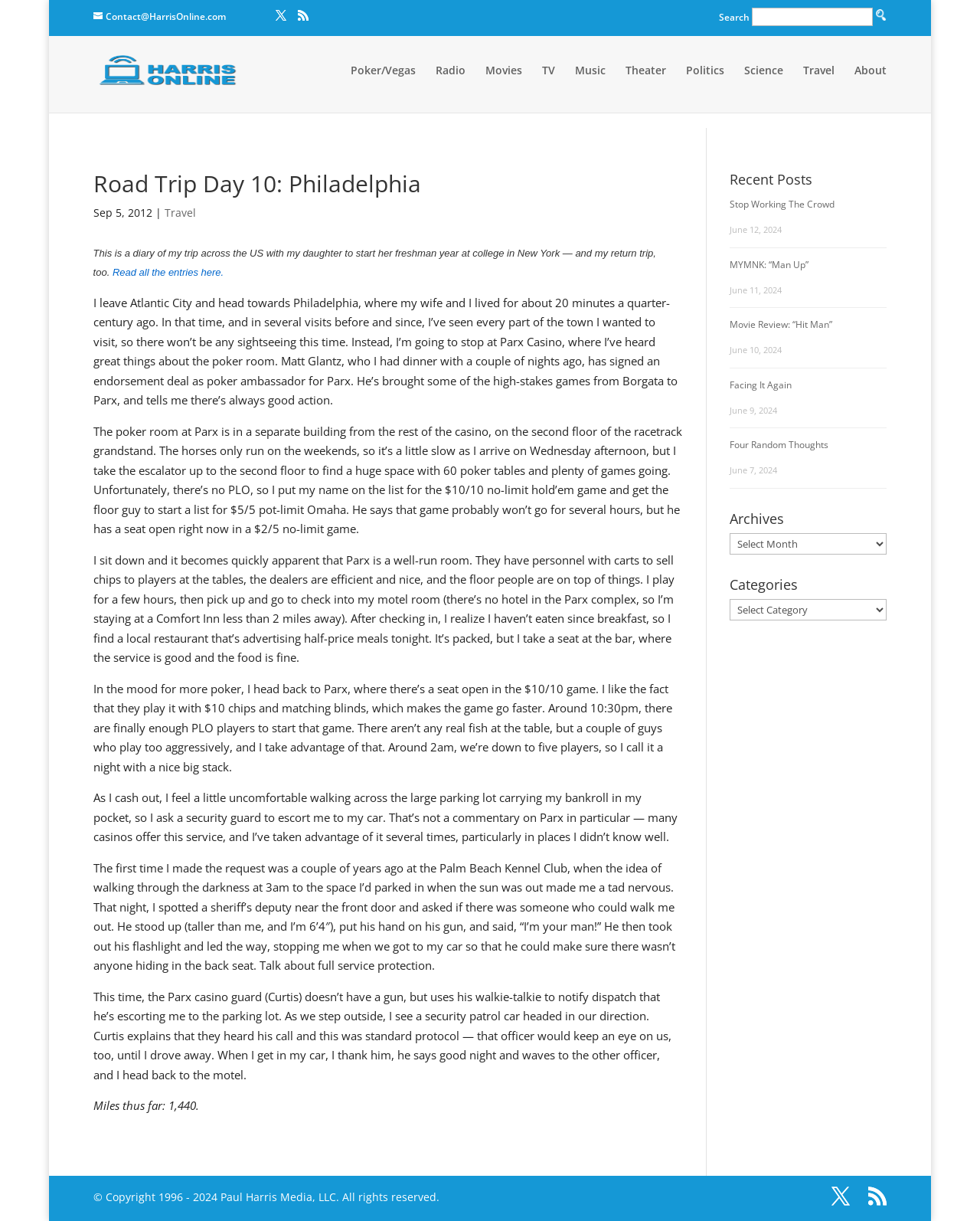Please identify the bounding box coordinates of the element that needs to be clicked to execute the following command: "Learn about Smart ID Identity Manager". Provide the bounding box using four float numbers between 0 and 1, formatted as [left, top, right, bottom].

None